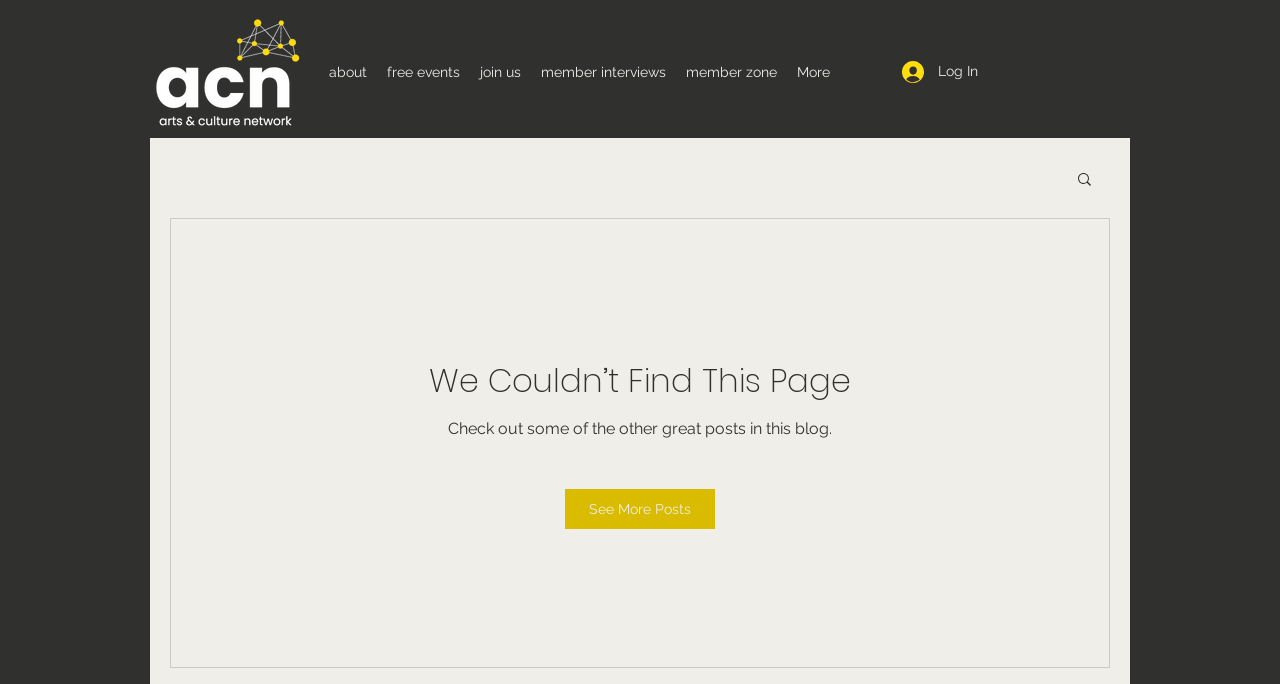Determine the bounding box coordinates of the clickable region to execute the instruction: "view more posts". The coordinates should be four float numbers between 0 and 1, denoted as [left, top, right, bottom].

[0.441, 0.715, 0.559, 0.773]